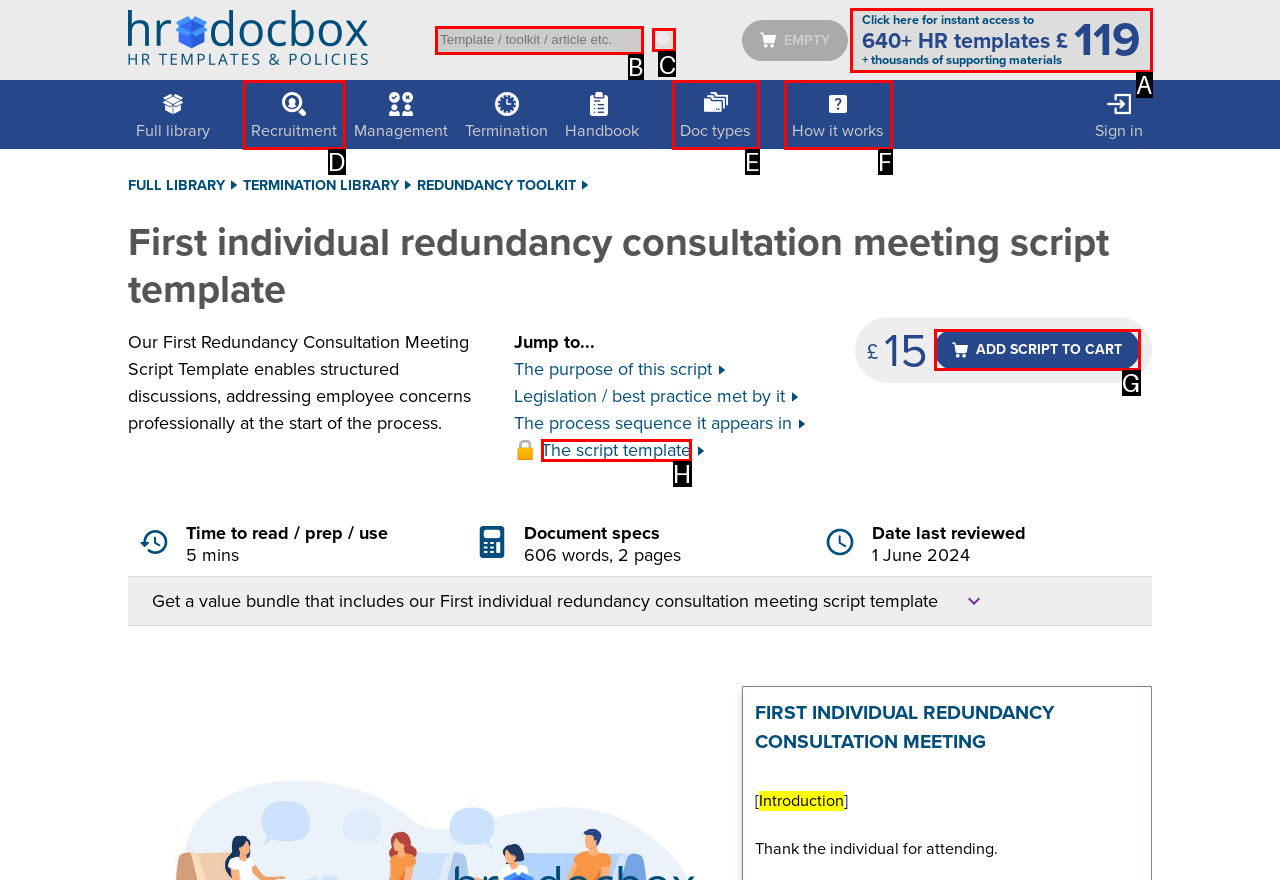Select the correct HTML element to complete the following task: Search for HR templates
Provide the letter of the choice directly from the given options.

C